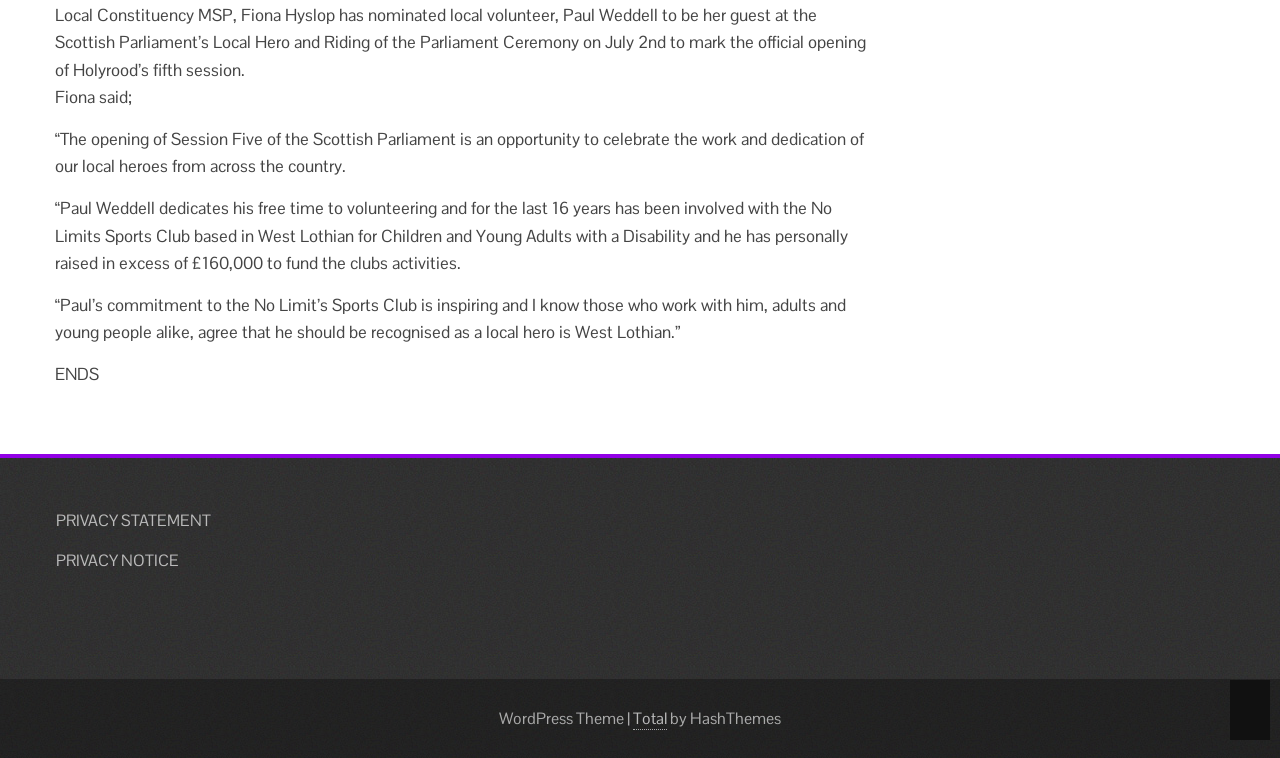Determine the bounding box coordinates for the HTML element mentioned in the following description: "Total". The coordinates should be a list of four floats ranging from 0 to 1, represented as [left, top, right, bottom].

[0.495, 0.934, 0.521, 0.963]